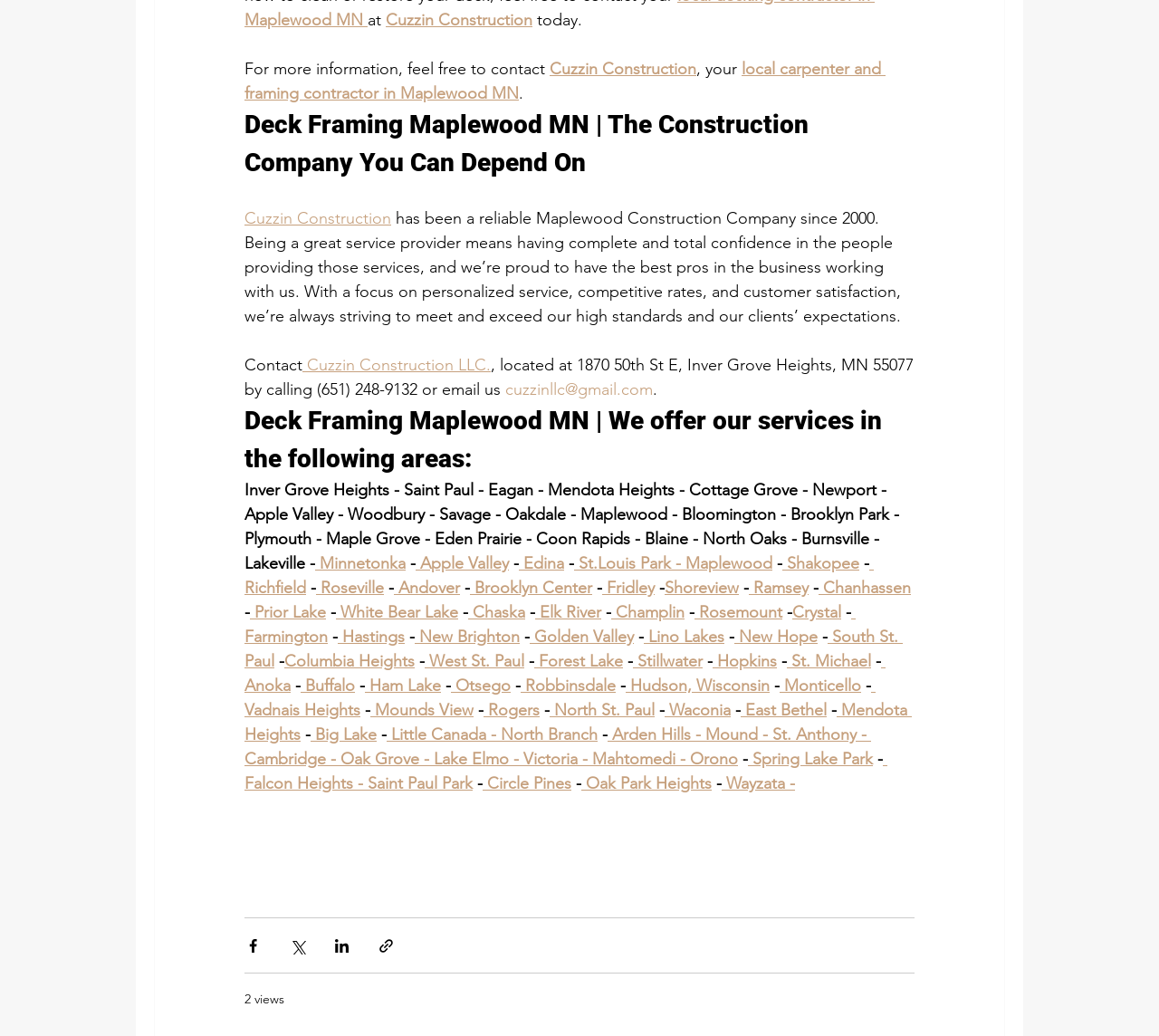Specify the bounding box coordinates of the area that needs to be clicked to achieve the following instruction: "View the Shop Collections".

None